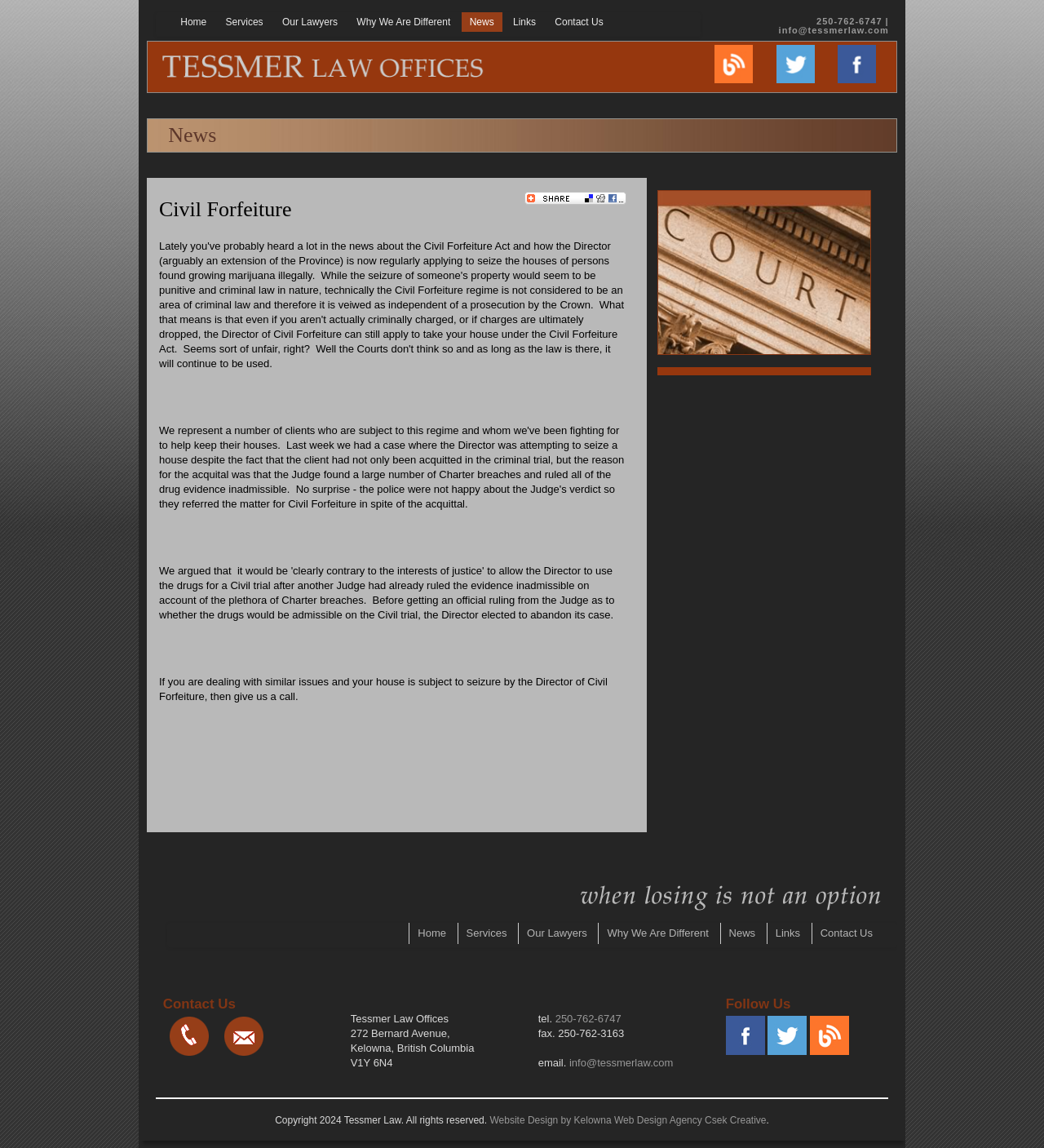Provide the bounding box coordinates of the UI element this sentence describes: "Why We Are Different".

[0.334, 0.011, 0.439, 0.028]